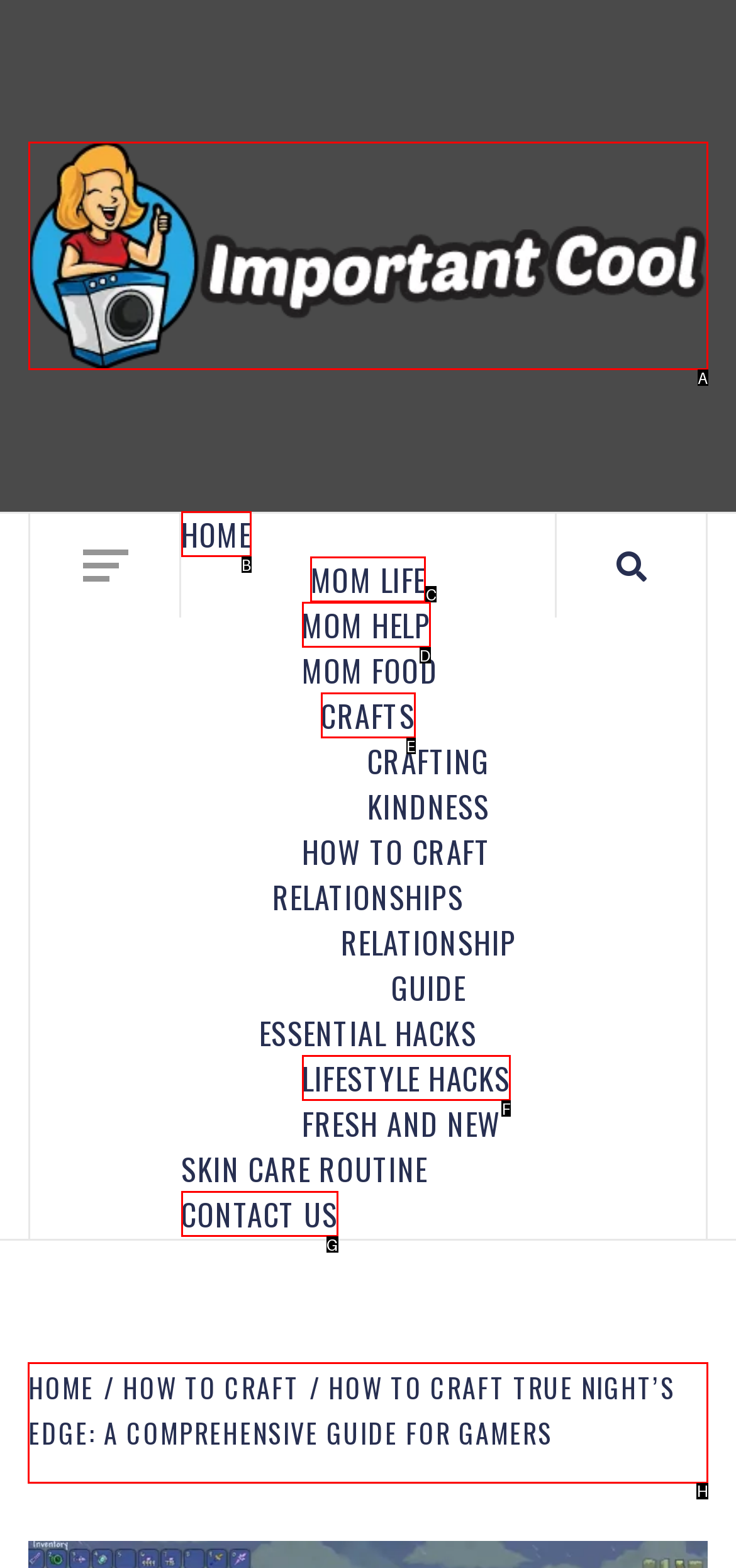Which option should be clicked to execute the task: view breadcrumbs?
Reply with the letter of the chosen option.

H